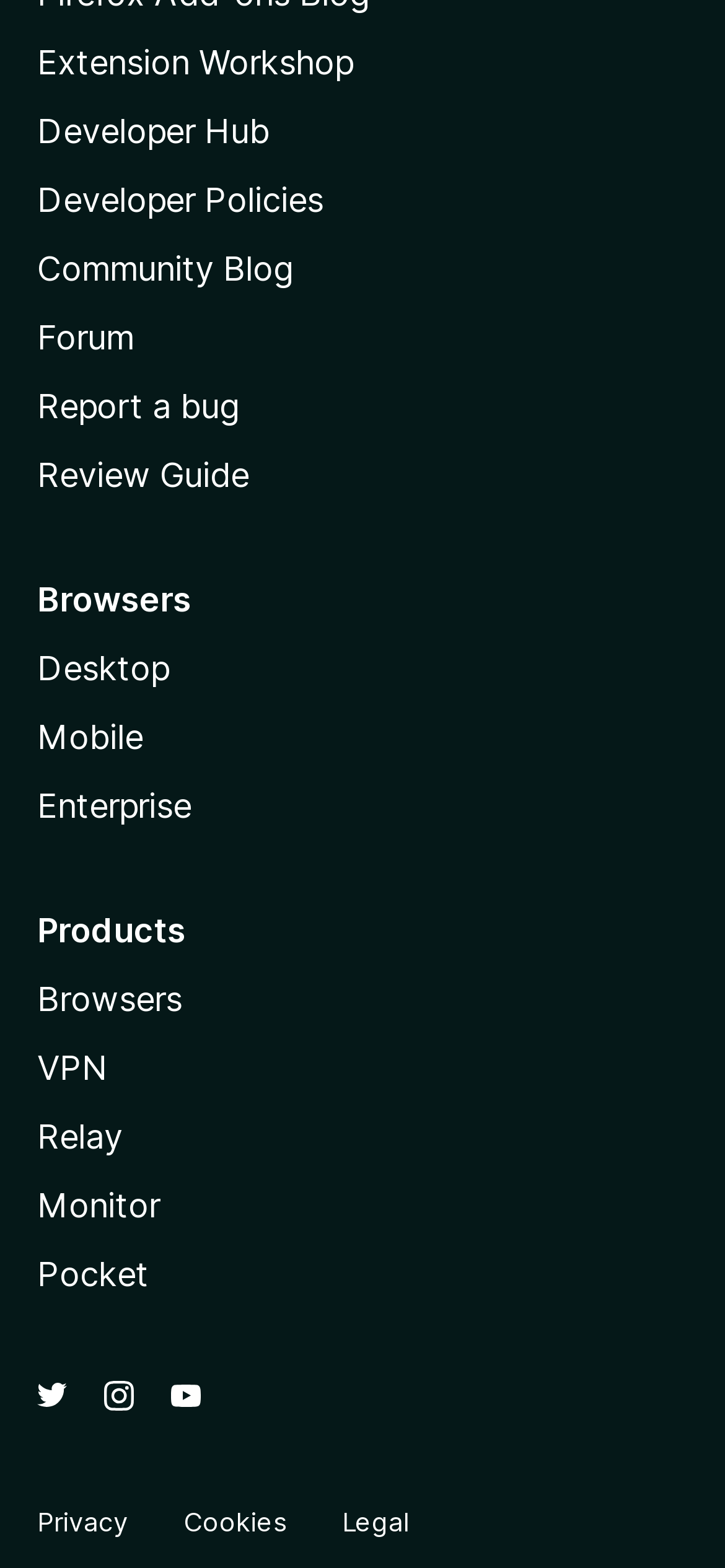Please find the bounding box coordinates of the clickable region needed to complete the following instruction: "Visit the Extension Workshop". The bounding box coordinates must consist of four float numbers between 0 and 1, i.e., [left, top, right, bottom].

[0.051, 0.027, 0.487, 0.052]